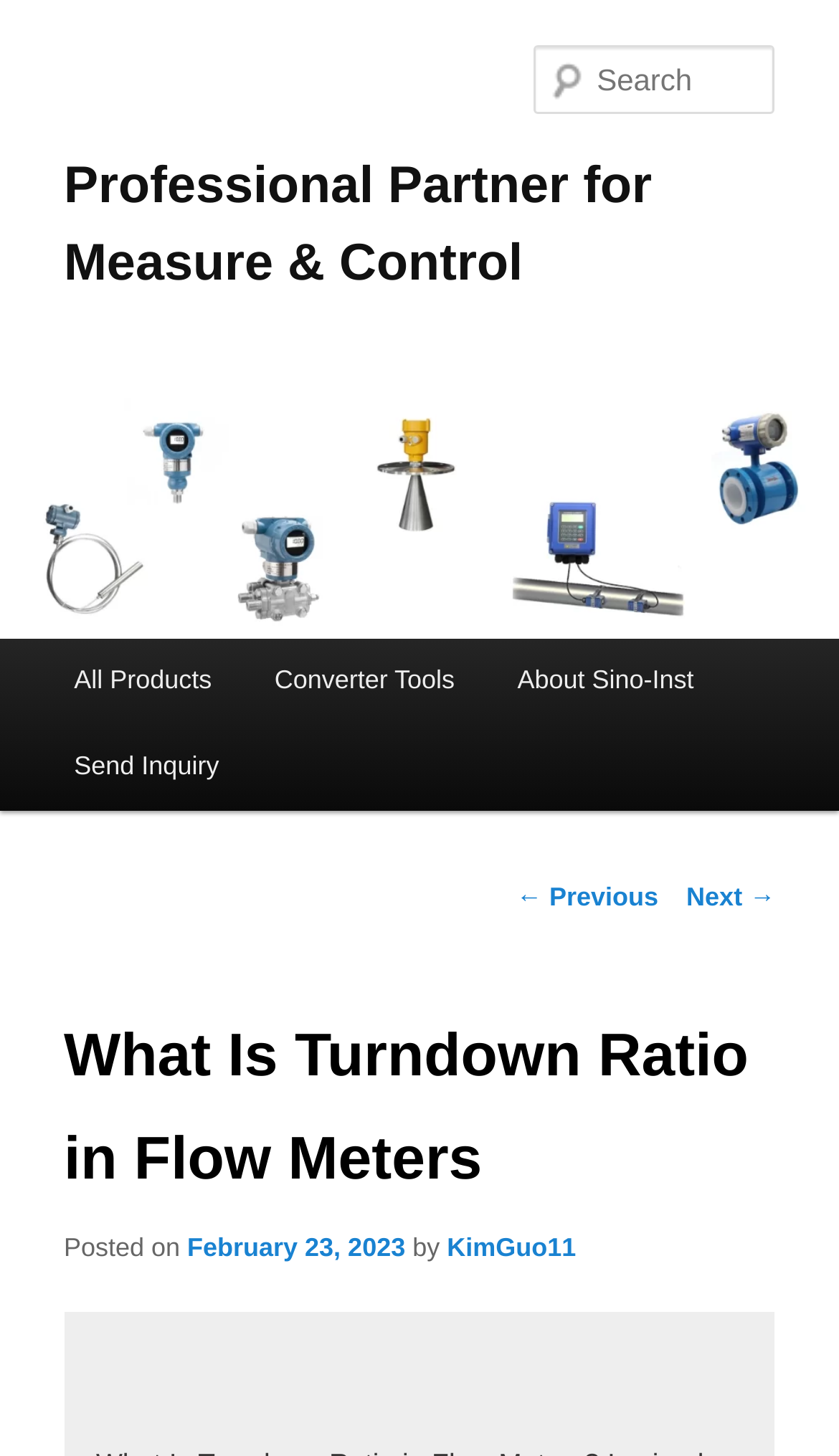Specify the bounding box coordinates of the element's area that should be clicked to execute the given instruction: "Go to All Products page". The coordinates should be four float numbers between 0 and 1, i.e., [left, top, right, bottom].

[0.051, 0.439, 0.29, 0.498]